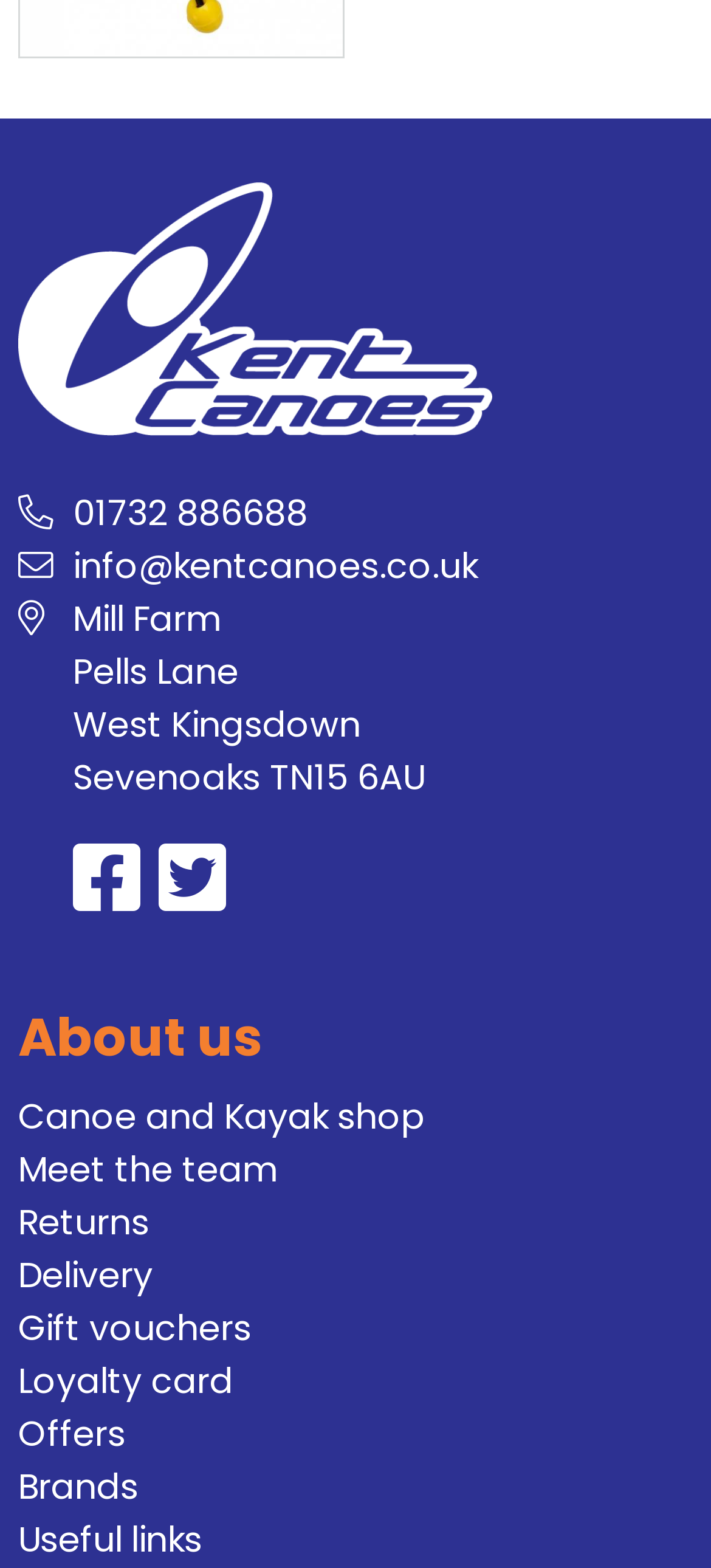Based on what you see in the screenshot, provide a thorough answer to this question: What type of shop is Kent Canoes?

The type of shop Kent Canoes is can be inferred from the link 'Canoe and Kayak shop' in the 'About us' section of the webpage. This link suggests that Kent Canoes is a shop that sells canoes and kayaks.